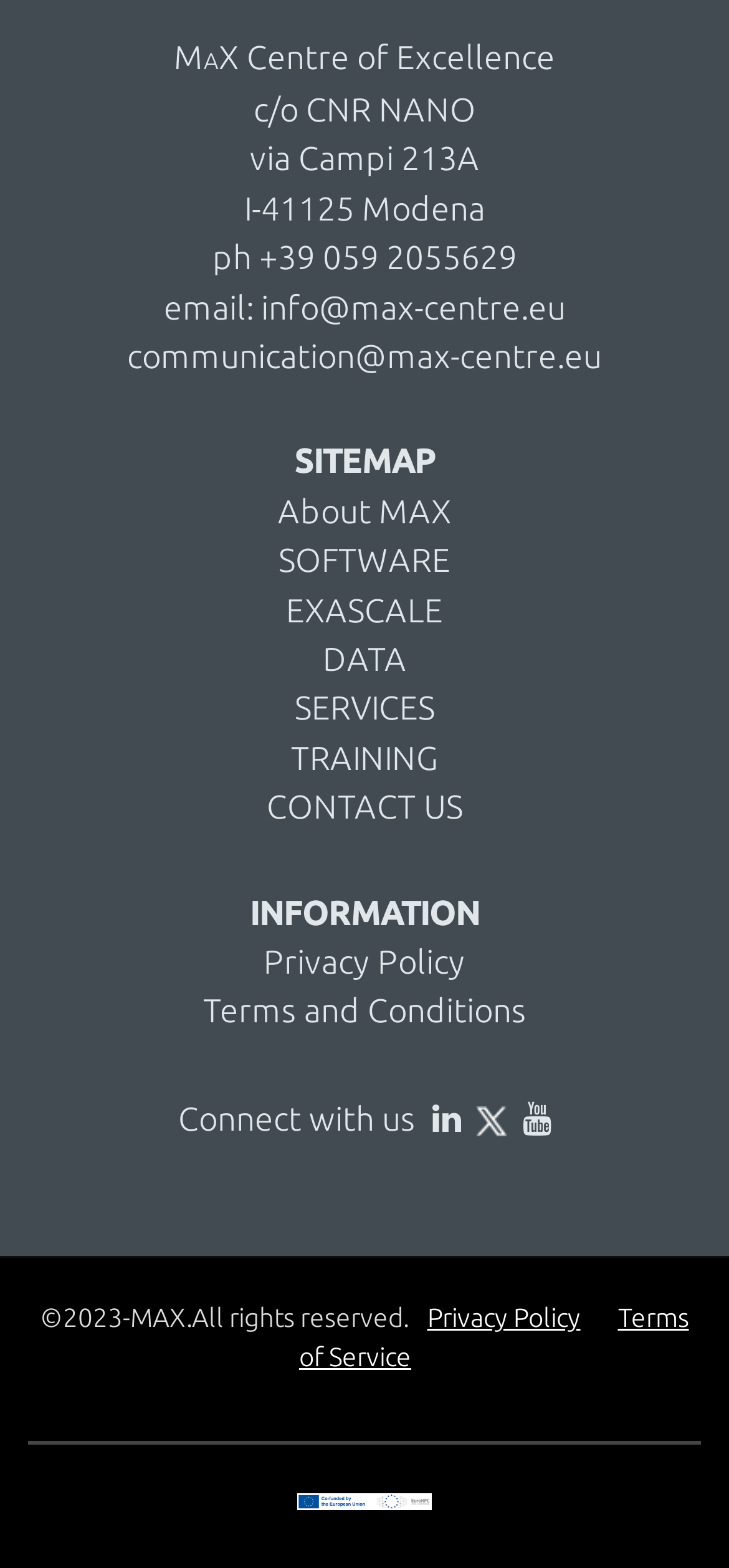Determine the bounding box coordinates (top-left x, top-left y, bottom-right x, bottom-right y) of the UI element described in the following text: Living Hope Native Ministries

None